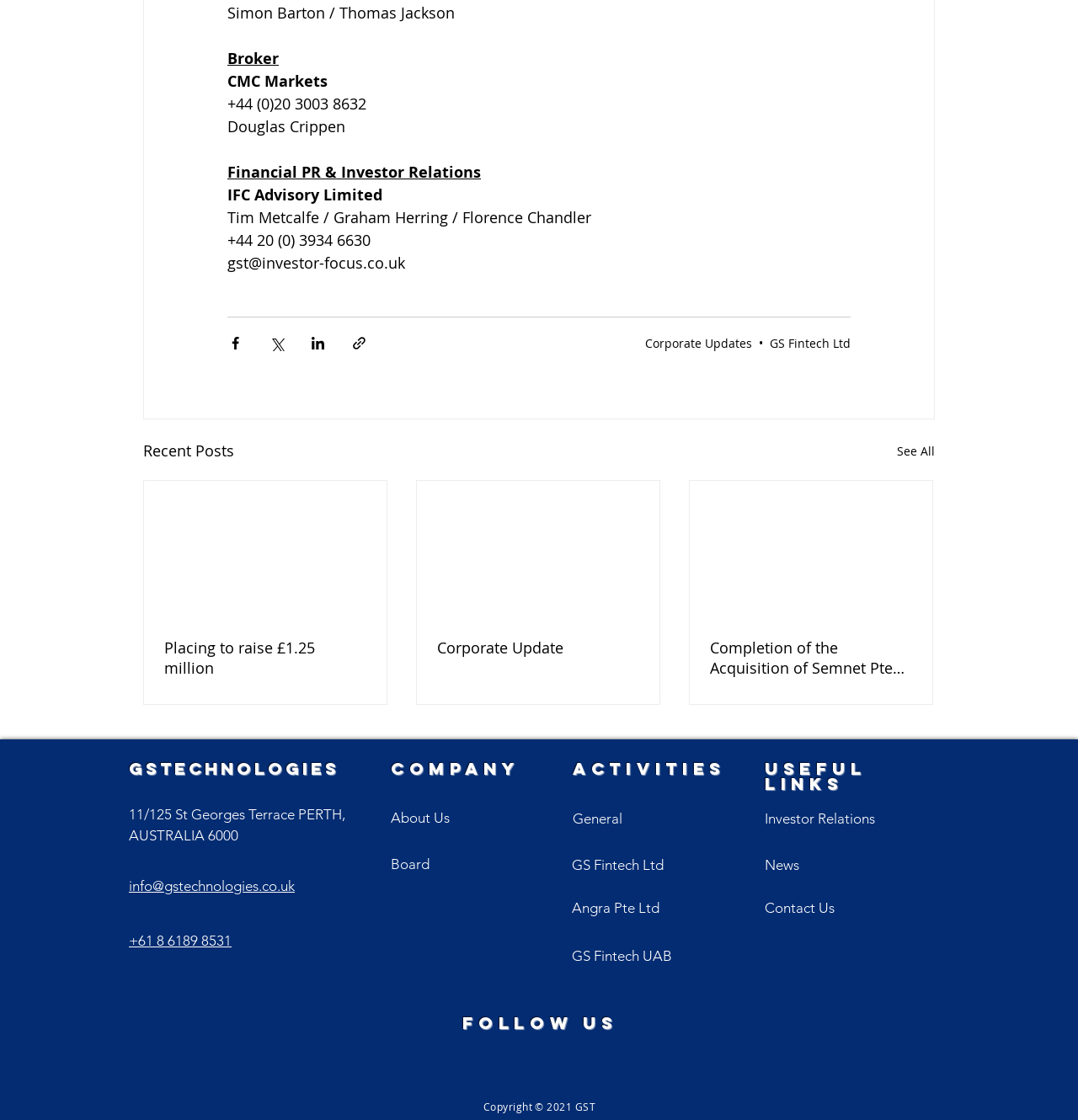Select the bounding box coordinates of the element I need to click to carry out the following instruction: "View Corporate Updates".

[0.598, 0.299, 0.698, 0.313]